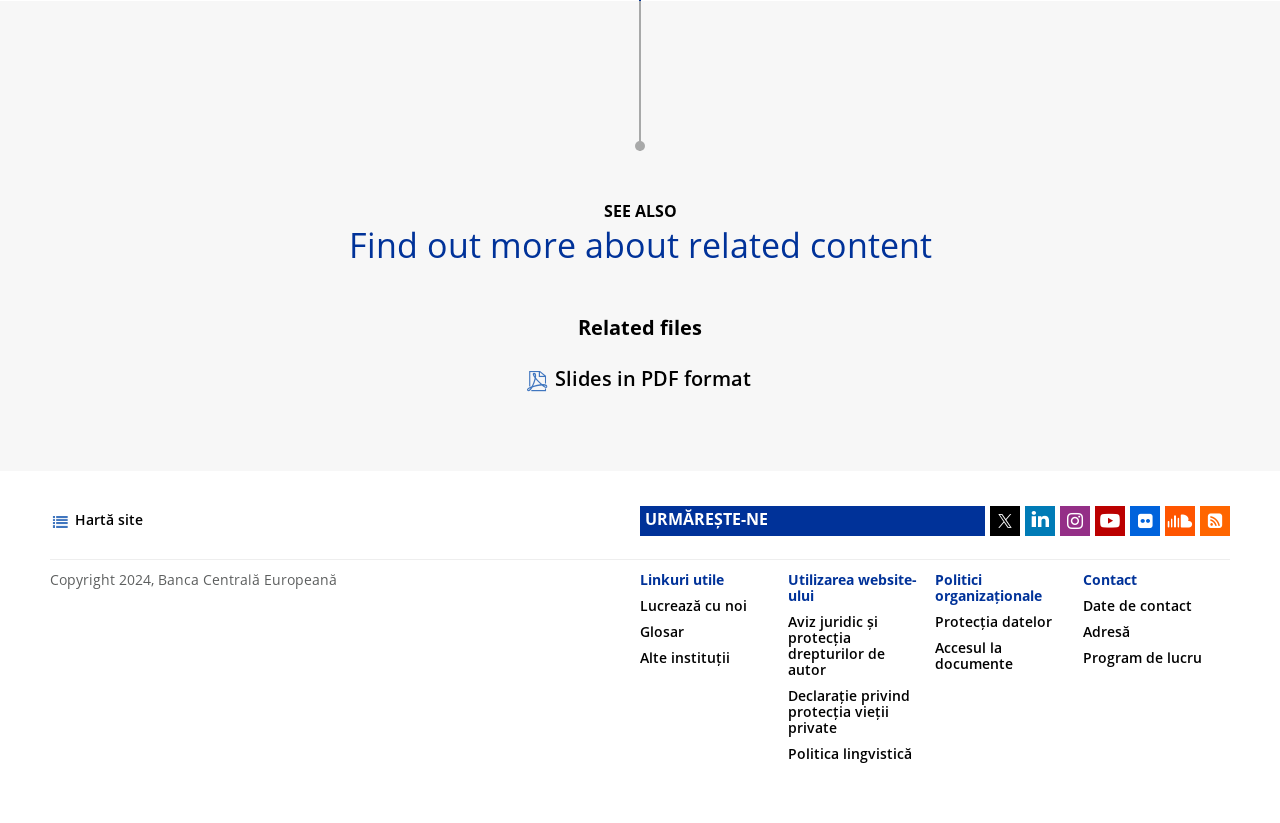From the details in the image, provide a thorough response to the question: How many useful links are there in the 'Linkuri utile' section?

I counted the number of useful links in the 'Linkuri utile' section by looking at the links below the 'Linkuri utile' heading, and I found 3 links.